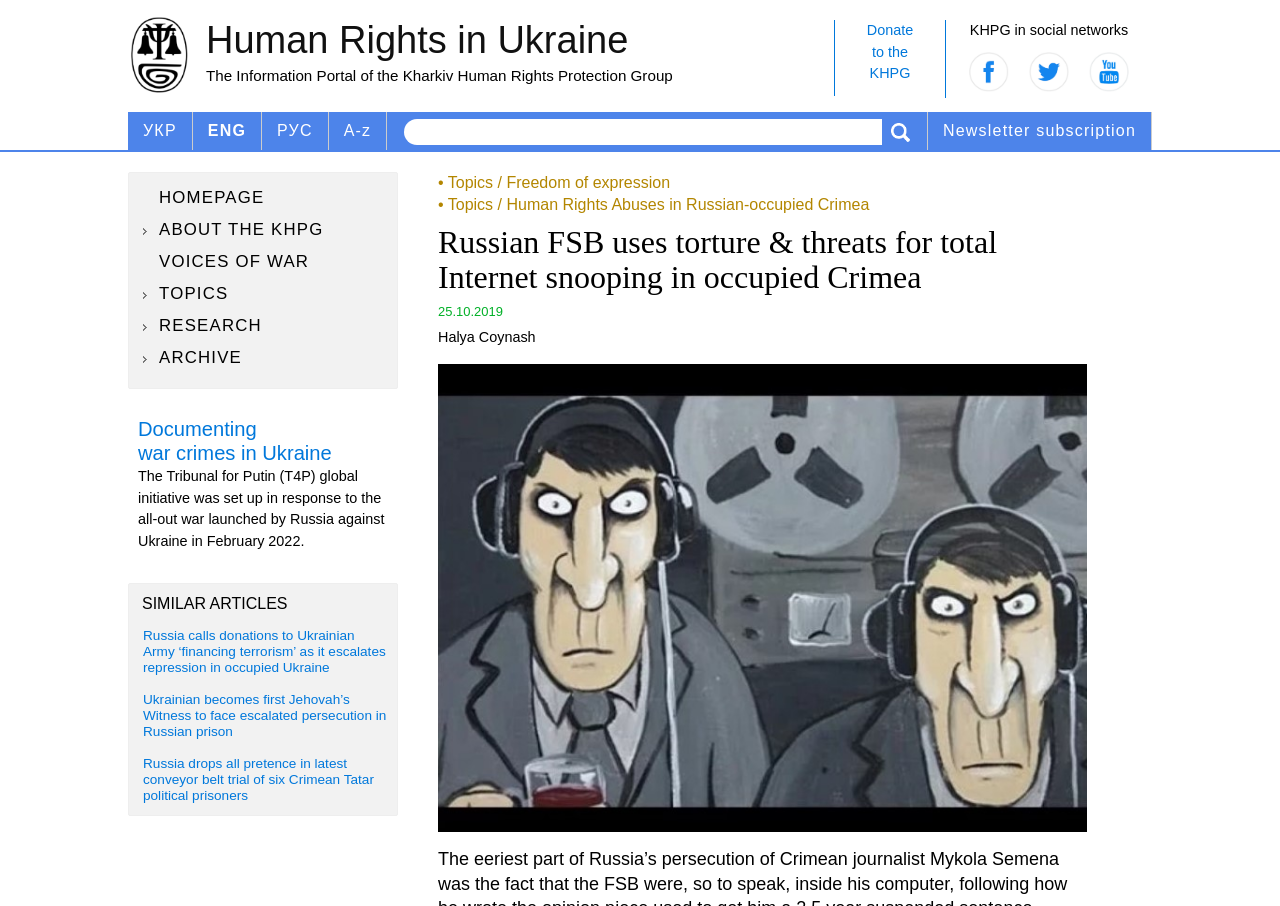What language can be selected from the gridcell?
Kindly offer a detailed explanation using the data available in the image.

I found a gridcell with a link 'УКР', which suggests that it is a language selection option. The text 'УКР' likely represents the Ukrainian language.